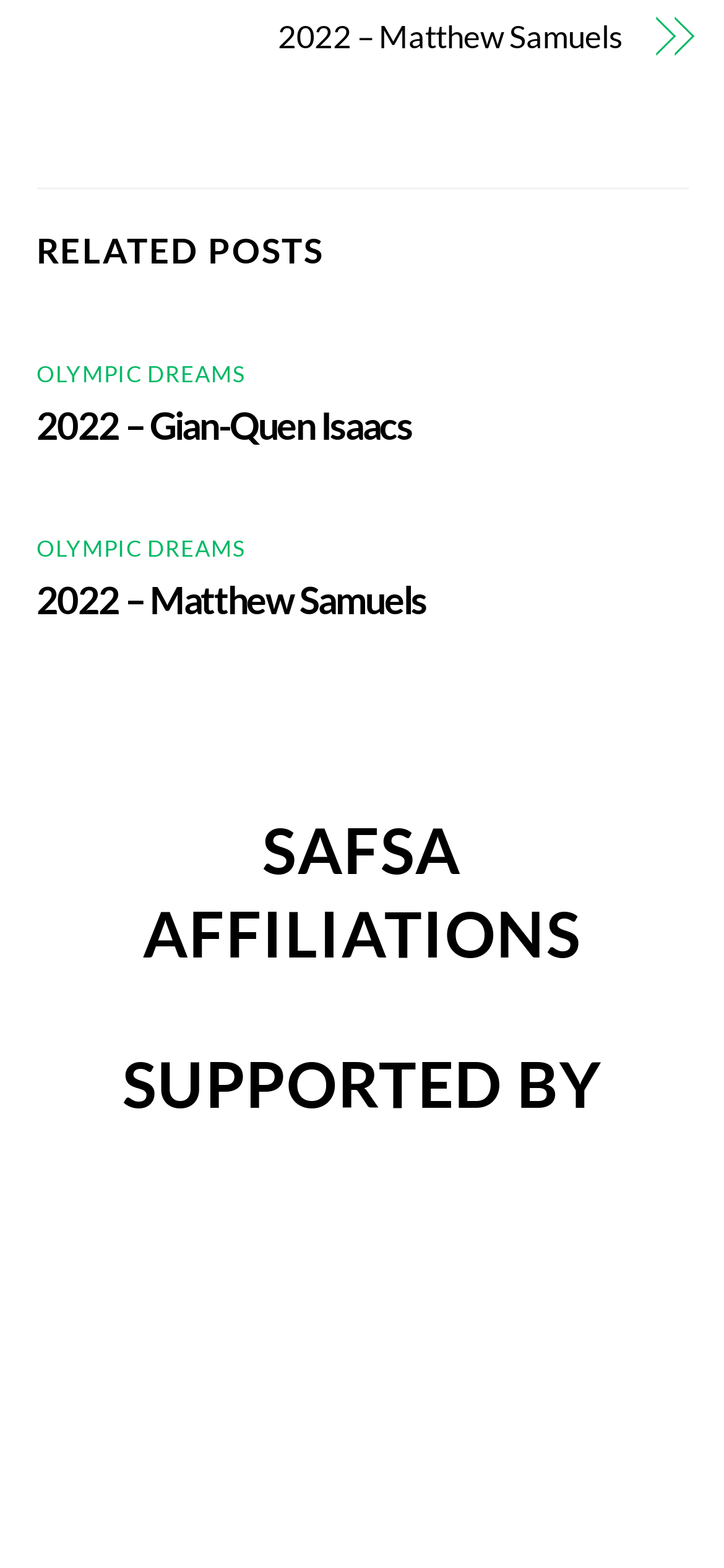How many logos are displayed?
Using the details from the image, give an elaborate explanation to answer the question.

There are two images '2021 SAFSA CPS ISU logo' and '2021 CPS SASCOC Logo' which are displayed on the webpage, suggesting that there are two logos.